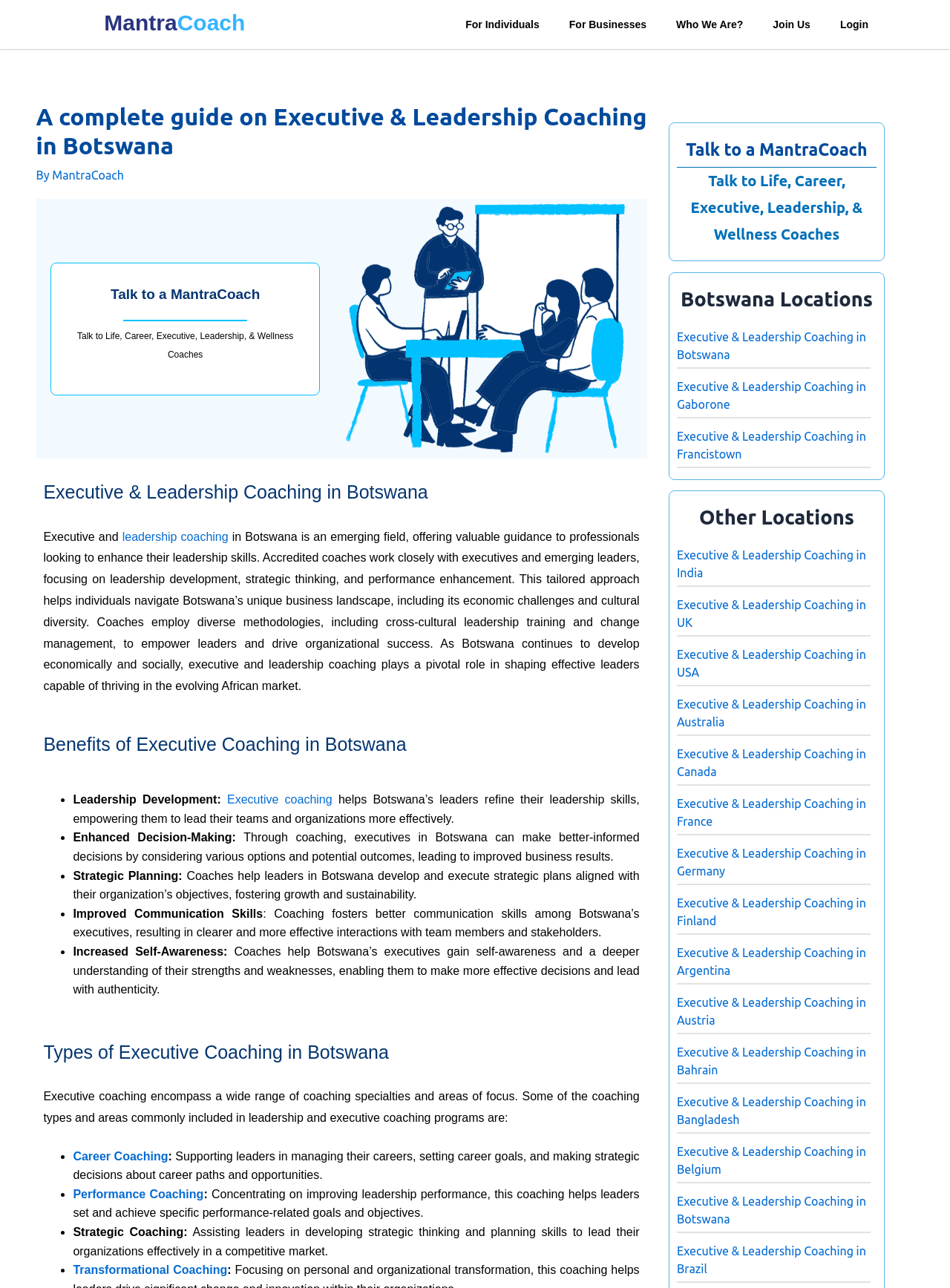Determine the bounding box coordinates of the section I need to click to execute the following instruction: "go to Hearthaven Publishing homepage". Provide the coordinates as four float numbers between 0 and 1, i.e., [left, top, right, bottom].

None